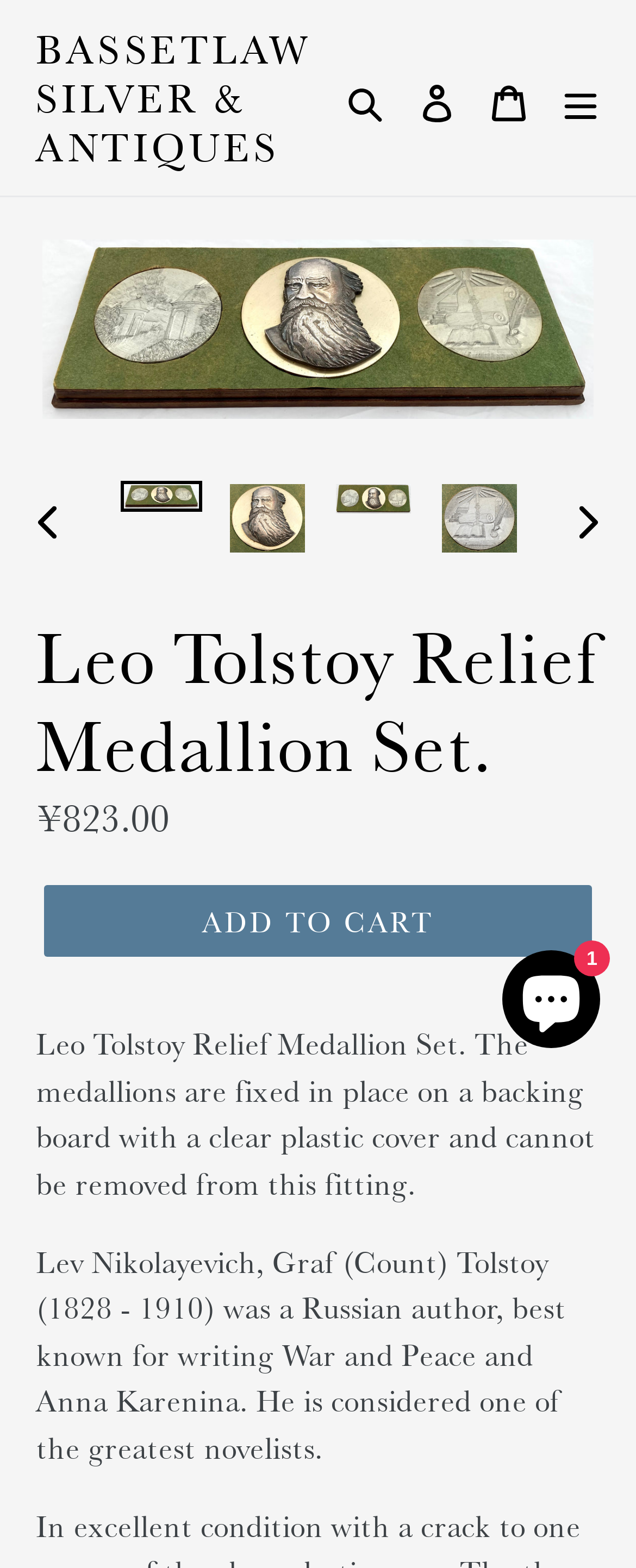Please find the bounding box coordinates of the element that you should click to achieve the following instruction: "Click the 'Search' button". The coordinates should be presented as four float numbers between 0 and 1: [left, top, right, bottom].

[0.518, 0.036, 0.631, 0.088]